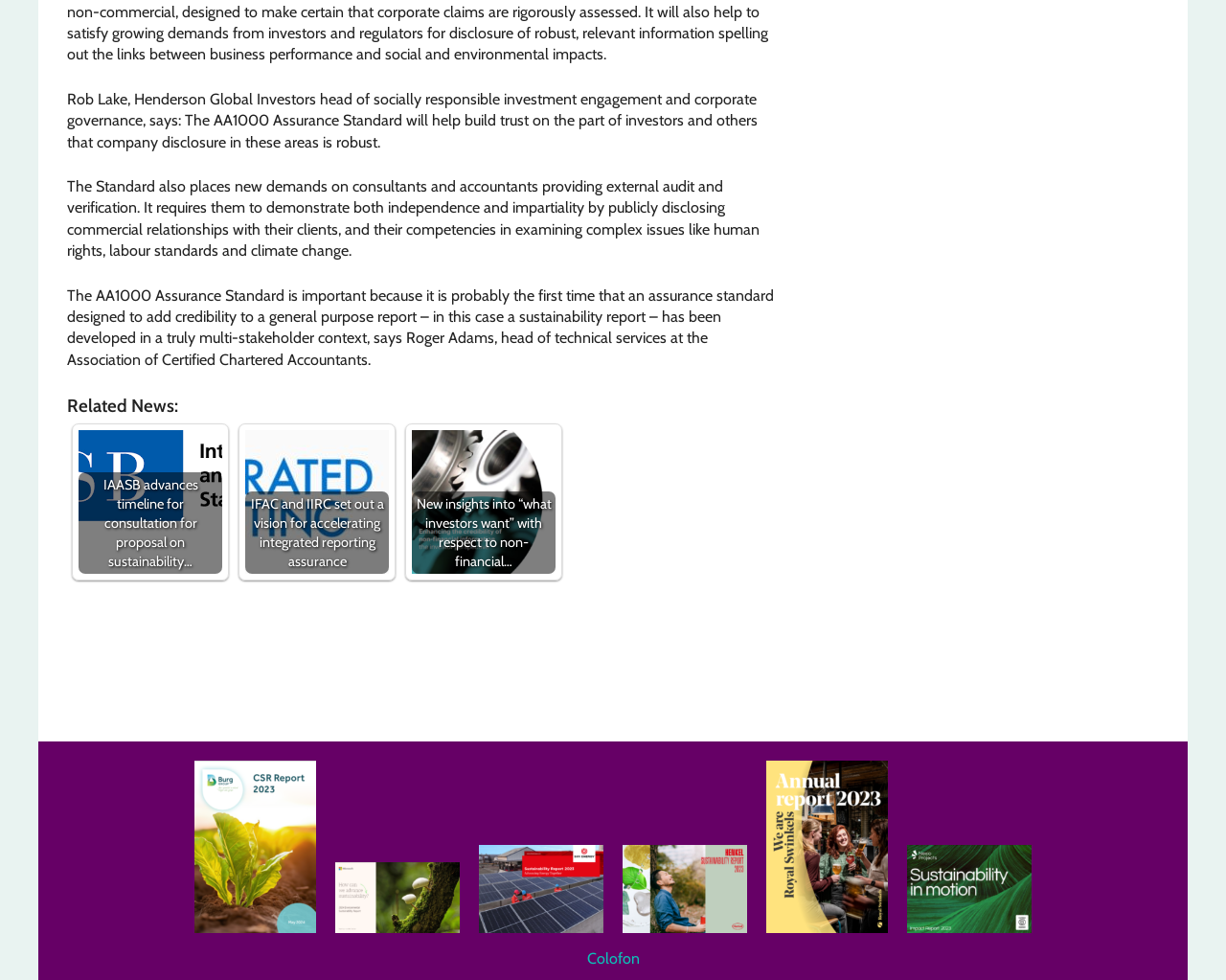How many related news links are there?
Answer with a single word or phrase, using the screenshot for reference.

3